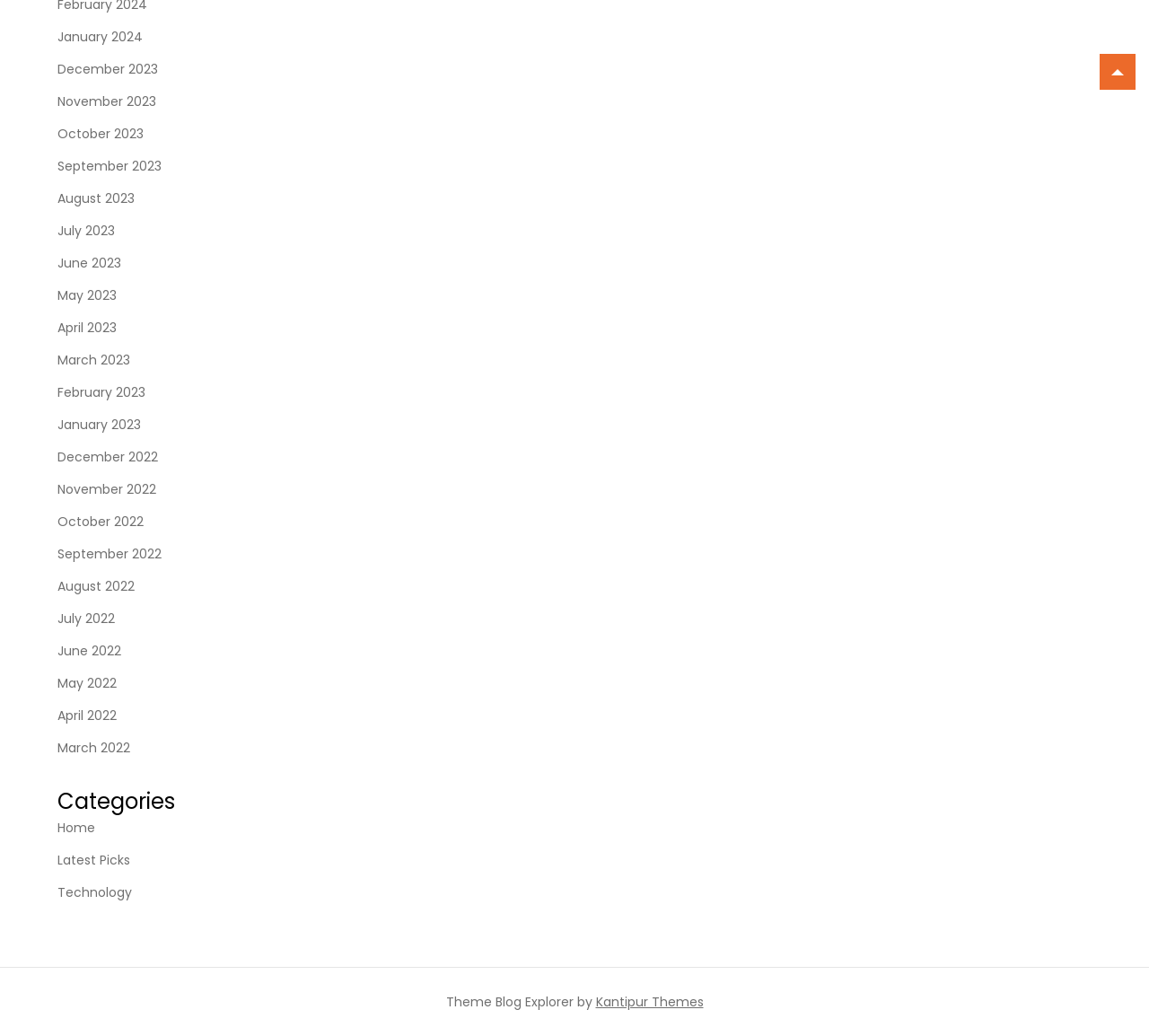Respond to the following query with just one word or a short phrase: 
What is the theme of this blog?

Blog Explorer